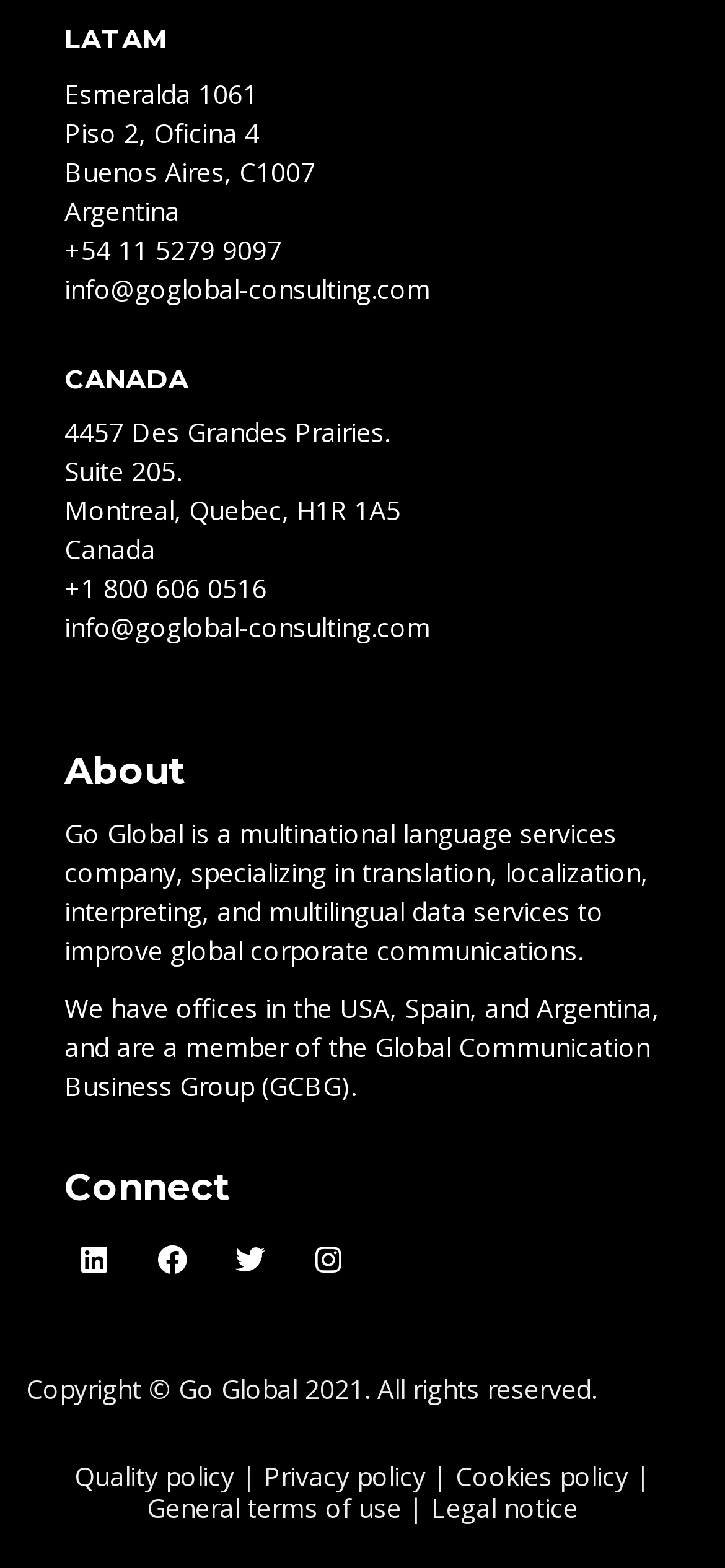Locate the coordinates of the bounding box for the clickable region that fulfills this instruction: "Follow Inderscience on Twitter".

None